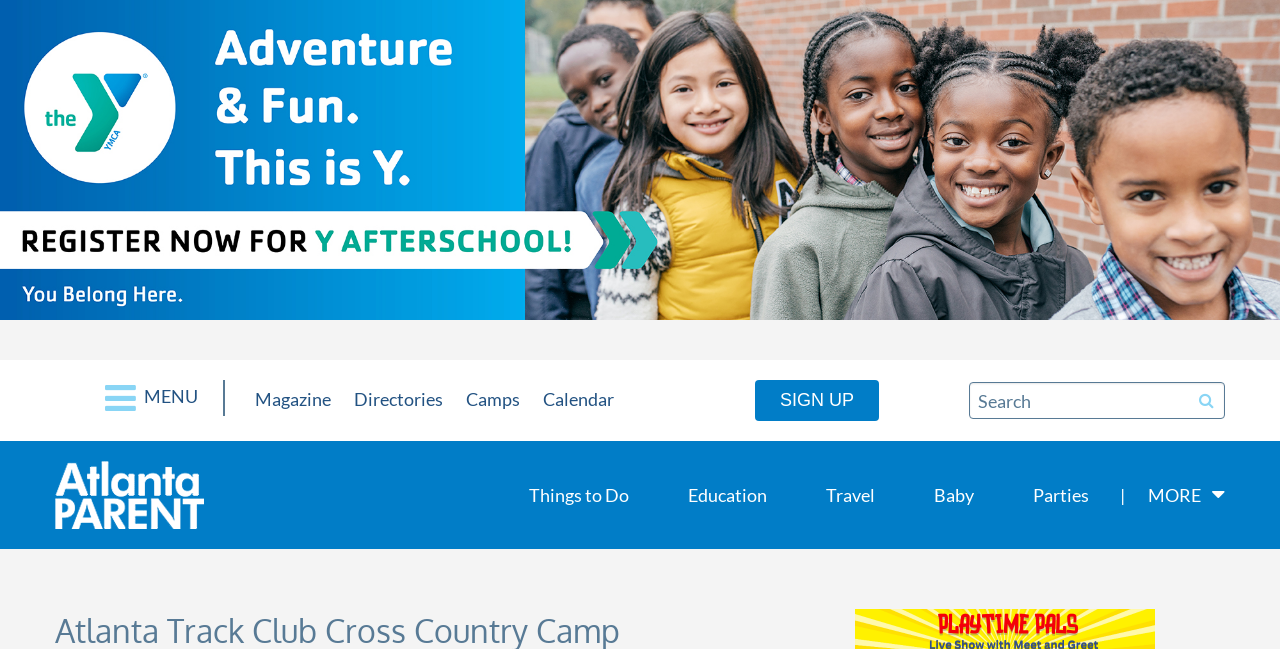Detail the webpage's structure and highlights in your description.

The webpage appears to be the Atlanta Track Club's Cross Country Camp website. At the top of the page, there is a prominent image and link to the "YMCA of Metro Atlanta". Below this, there is a menu bar with several links, including "MENU", "Magazine", "Directories", "Camps", and "Calendar". The "MENU" link is located on the left side, while the other links are positioned to its right.

On the right side of the menu bar, there is a "SIGN UP" link, followed by a search bar with a search box and a magnifying glass button. The search bar is positioned near the top right corner of the page.

Below the menu bar, there are several links to various categories, including "Atlanta Parent", "Things to Do", "Education", "Travel", "Baby", and "Parties". These links are arranged horizontally across the page, with "Atlanta Parent" on the left and "Parties" on the right. The "MORE" link is located at the far right end of this section.

Overall, the webpage has a clean and organized layout, with clear headings and concise text. The various links and categories are easily accessible and well-arranged, making it easy for users to navigate the site.